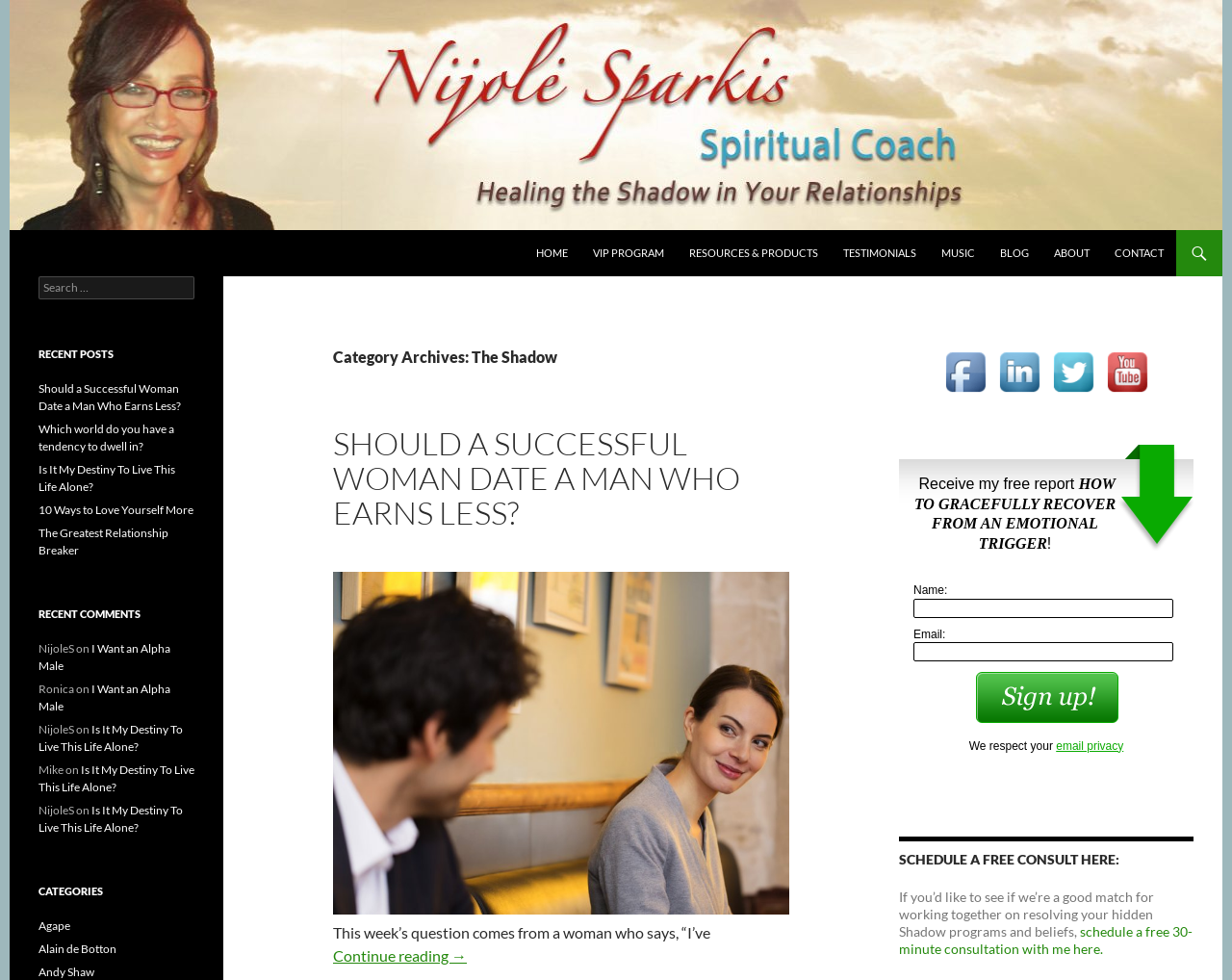Describe all visible elements and their arrangement on the webpage.

This webpage is about Nijole Sparkis, a spiritual counselor. At the top, there is a link to Nijole Sparkis' name, accompanied by an image of her. Below that, there is a heading with her name, followed by a link to "Search" and another link to "SKIP TO CONTENT".

The main navigation menu is located on the top right, with links to "HOME", "VIP PROGRAM", "RESOURCES & PRODUCTS", "TESTIMONIALS", "MUSIC", "BLOG", "ABOUT", and "CONTACT".

Below the navigation menu, there is a header section with a heading that reads "Category Archives: The Shadow". This is followed by a heading that reads "SHOULD A SUCCESSFUL WOMAN DATE A MAN WHO EARNS LESS?", which is a link to an article. The article's content is summarized as "This week’s question comes from a woman who says, “I’ve...”", and there is a link to "Continue reading" at the bottom.

On the right side of the page, there are links to visit Nijole Sparkis on various social media platforms, including Facebook, LinkedIn, Twitter, and YouTube. Below that, there is a section to receive a free report, with a heading that reads "HOW TO GRACEFULLY RECOVER FROM AN EMOTIONAL TRIGGER". There is also a form to submit one's name and email address to receive the report.

Further down the page, there is a section with a heading that reads "SCHEDULE A FREE CONSULT HERE:", which invites visitors to schedule a free consultation with Nijole Sparkis. Below that, there is a section with recent posts, including links to articles such as "Should a Successful Woman Date a Man Who Earns Less?", "Which world do you have a tendency to dwell in?", and "10 Ways to Love Yourself More".

The page also features a section with recent comments, including comments from users such as NijoleS, Ronica, and Mike, with links to the articles they commented on. Finally, there is a section with categories, including links to topics such as Agape, Alain de Botton, and Andy Shaw.